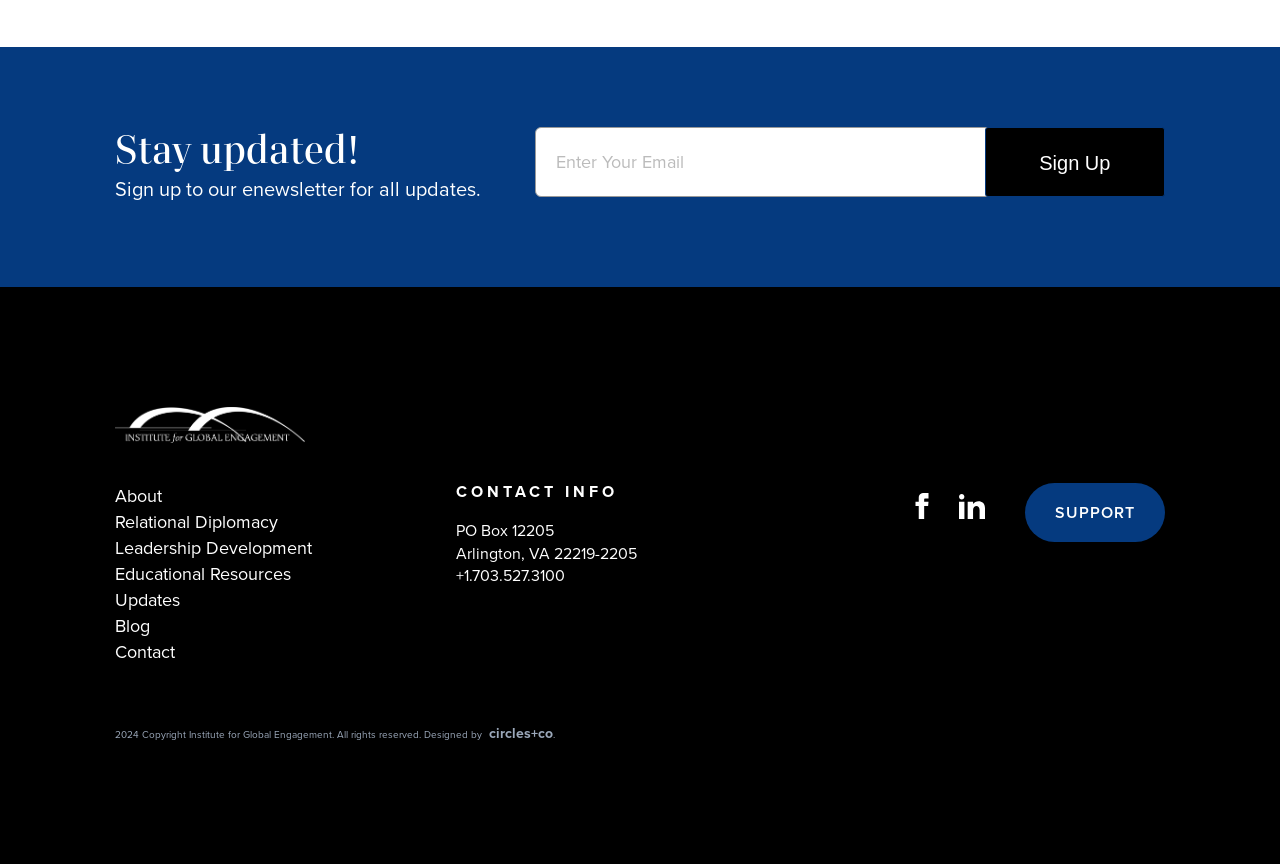What is the purpose of the email textbox?
Using the information presented in the image, please offer a detailed response to the question.

The email textbox is required and is located next to the 'Sign Up' button, indicating that it is used to collect email addresses for signing up to the enewsletter, as mentioned in the static text 'Sign up to our enewsletter for all updates'.